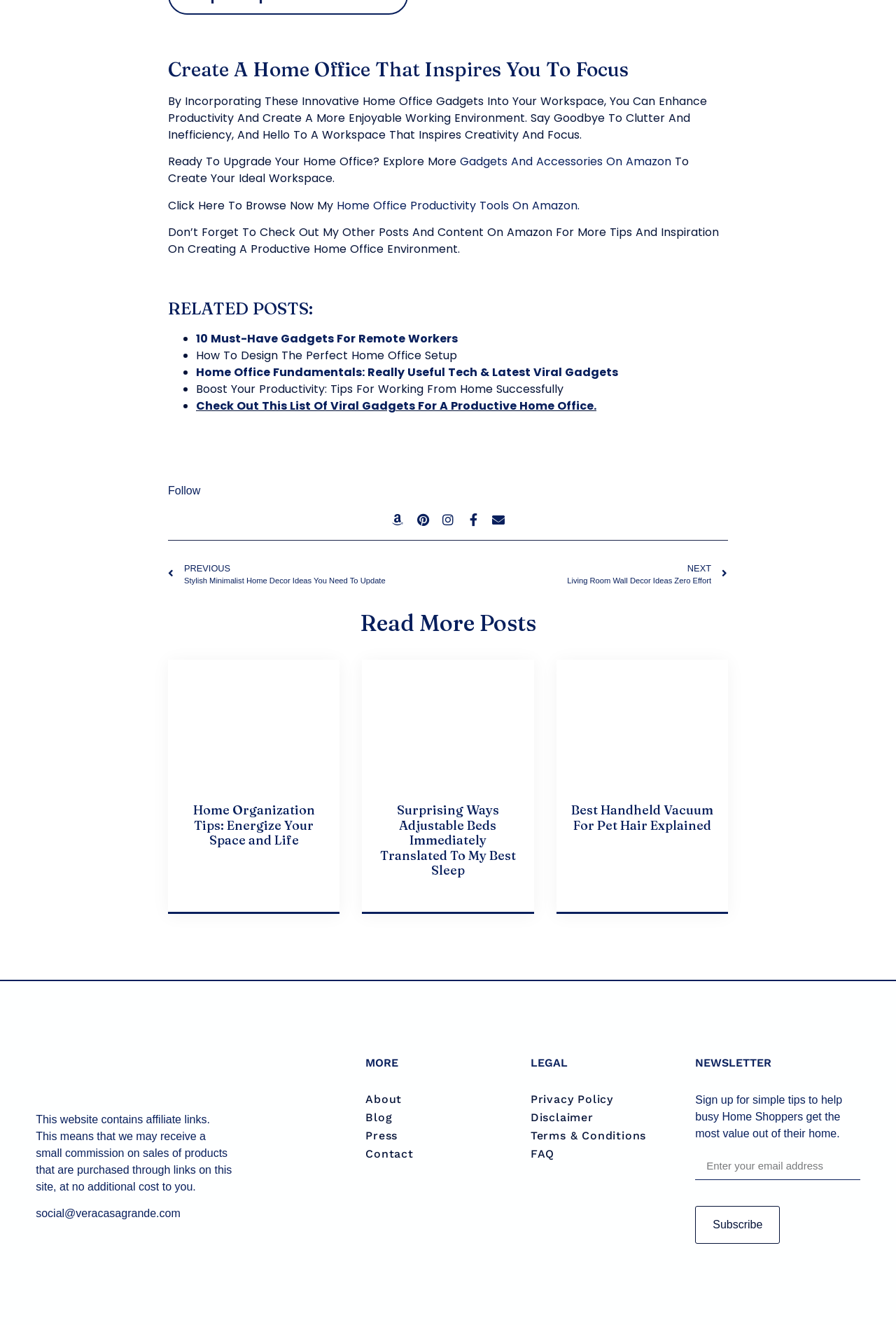Answer the question below with a single word or a brief phrase: 
What is the 'NEWSLETTER' section for?

To subscribe to updates